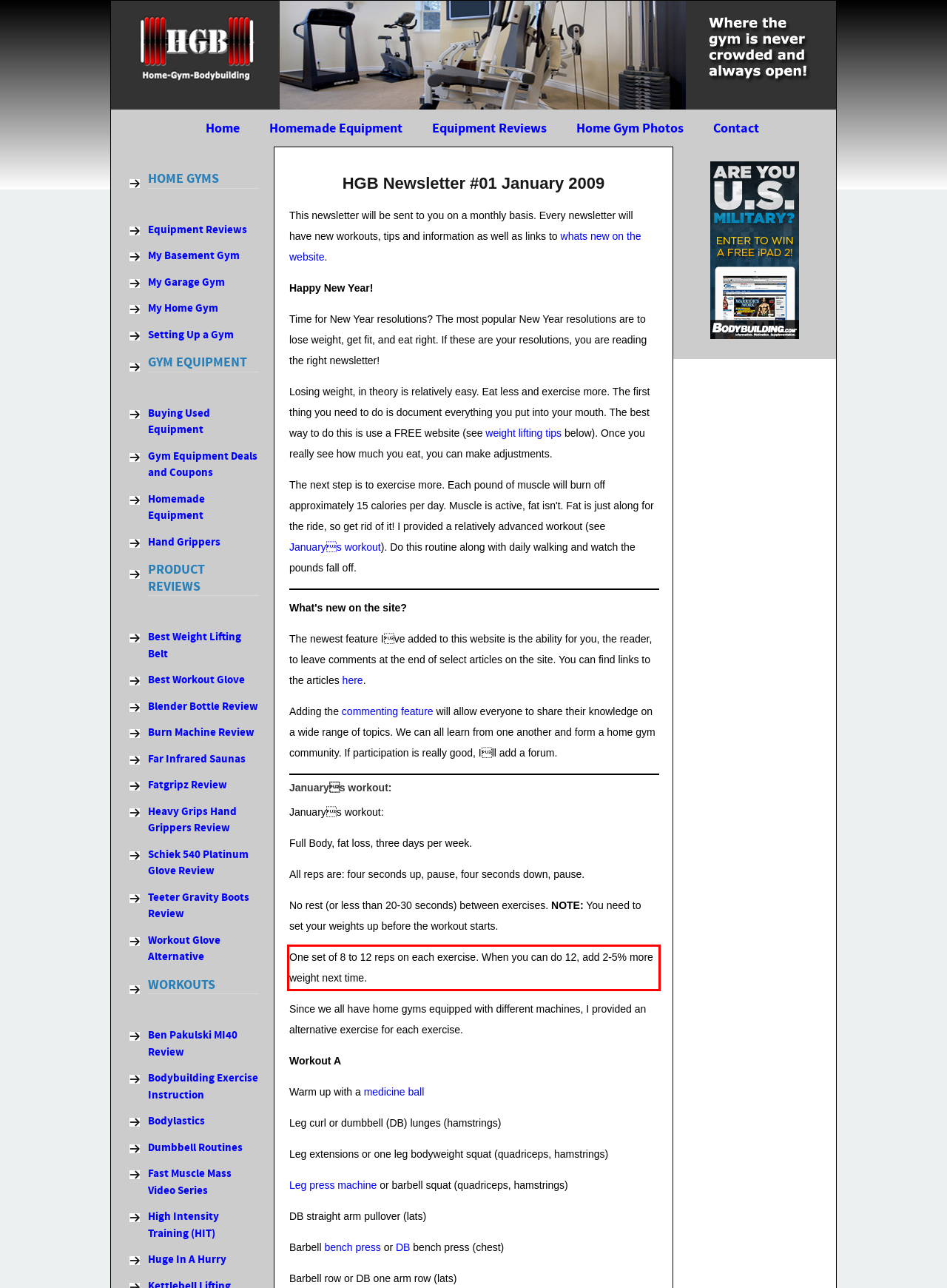Given a screenshot of a webpage with a red bounding box, please identify and retrieve the text inside the red rectangle.

One set of 8 to 12 reps on each exercise. When you can do 12, add 2-5% more weight next time.